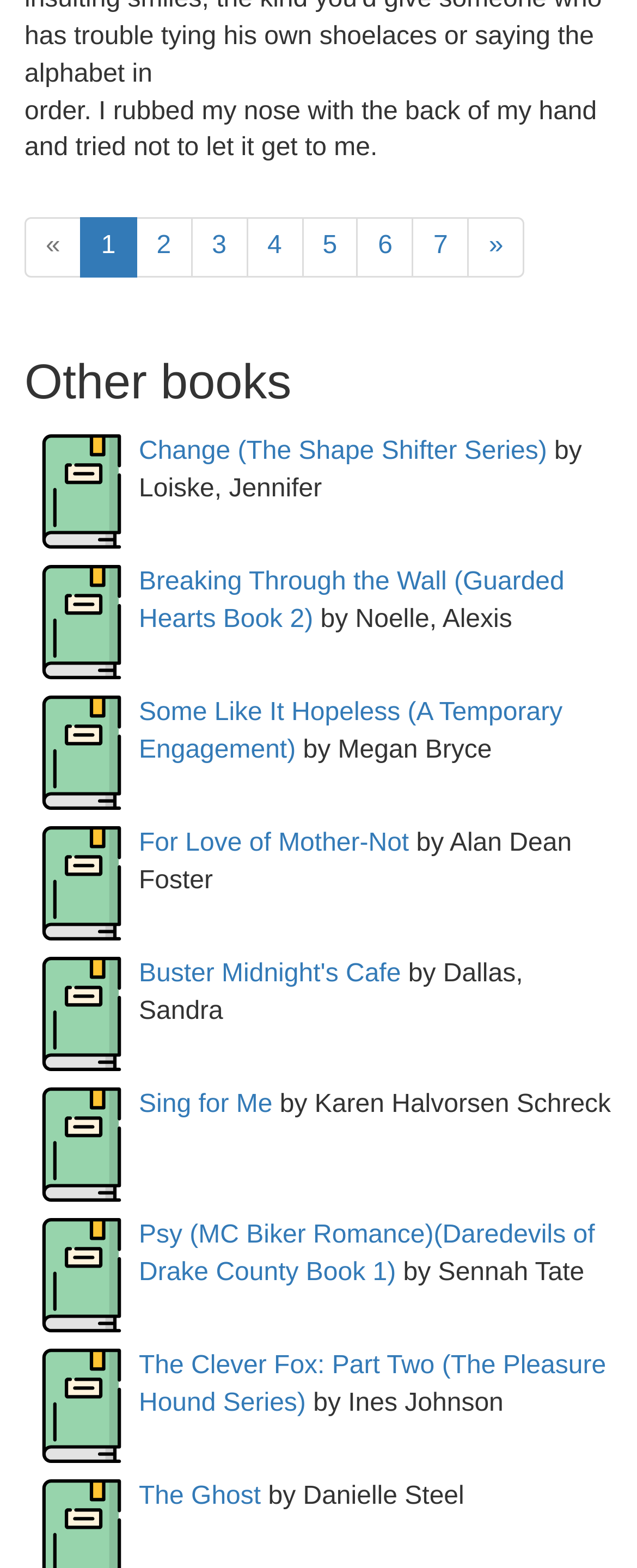Use a single word or phrase to answer this question: 
What is the title of the first book?

Change